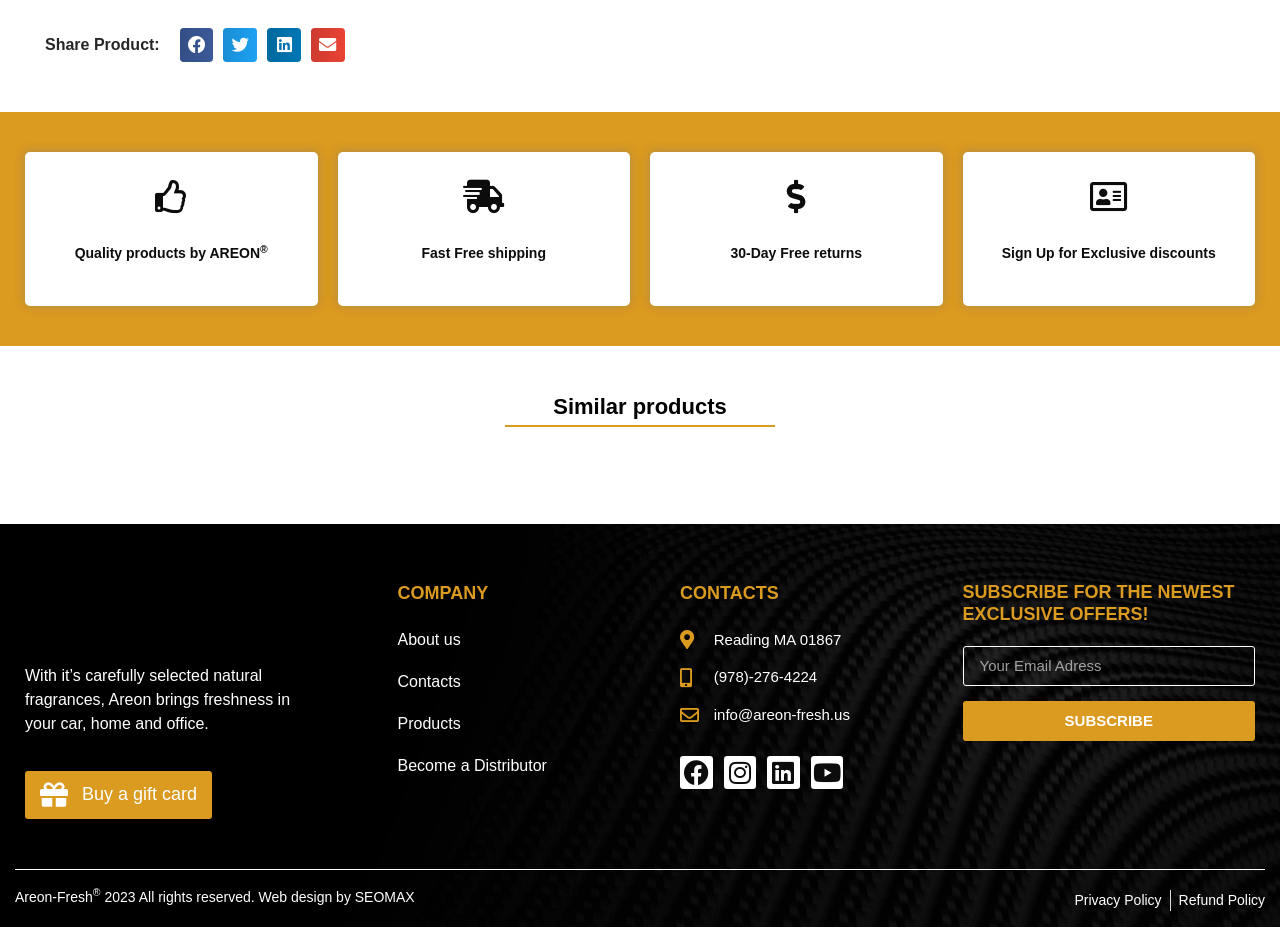What is the brand name of the products?
Could you give a comprehensive explanation in response to this question?

The brand name of the products is AREON, which is mentioned in the heading 'Quality products by AREON®' and also in the footer 'Areon-Fresh'.